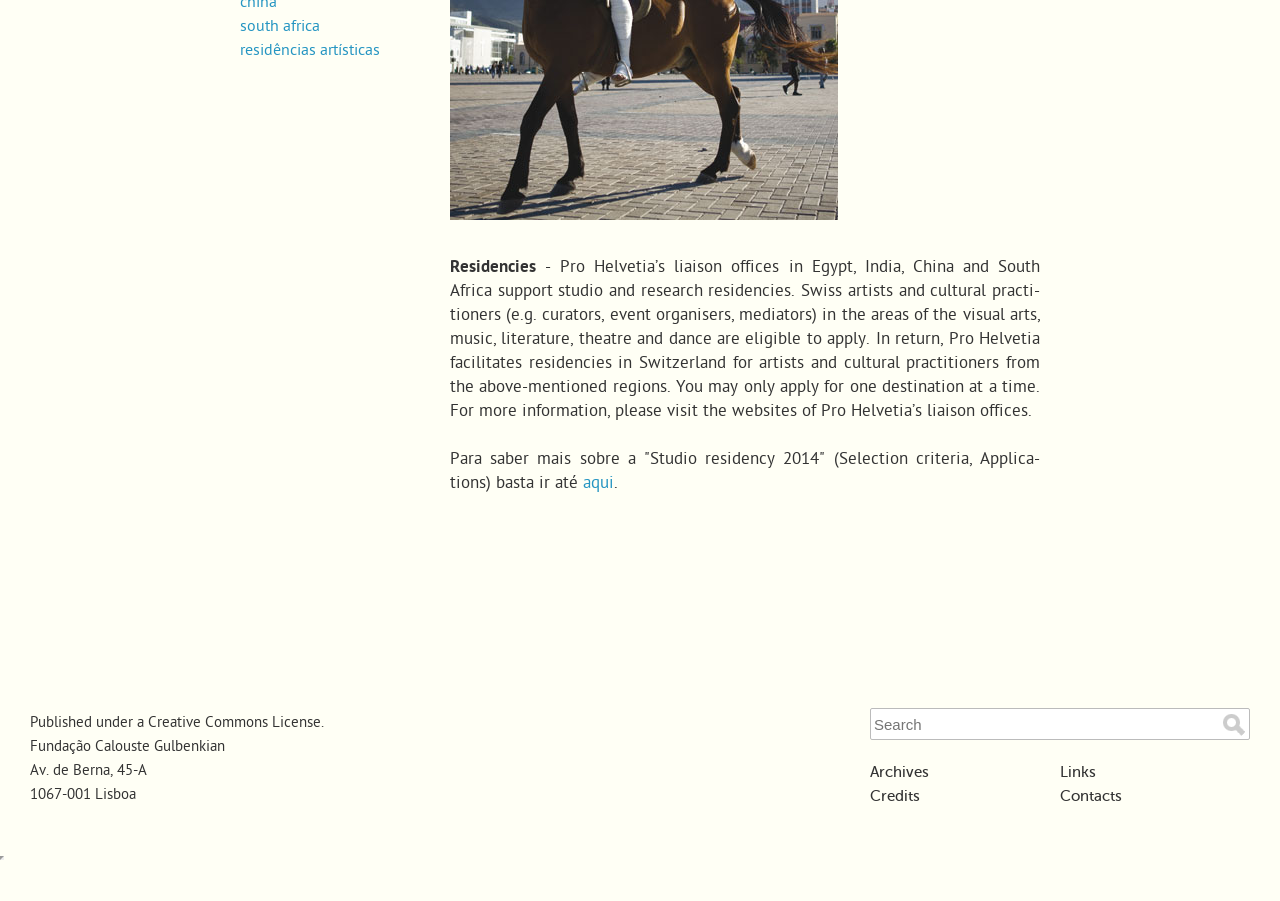Kindly provide the bounding box coordinates of the section you need to click on to fulfill the given instruction: "check 'Contacts'".

[0.828, 0.875, 0.877, 0.892]